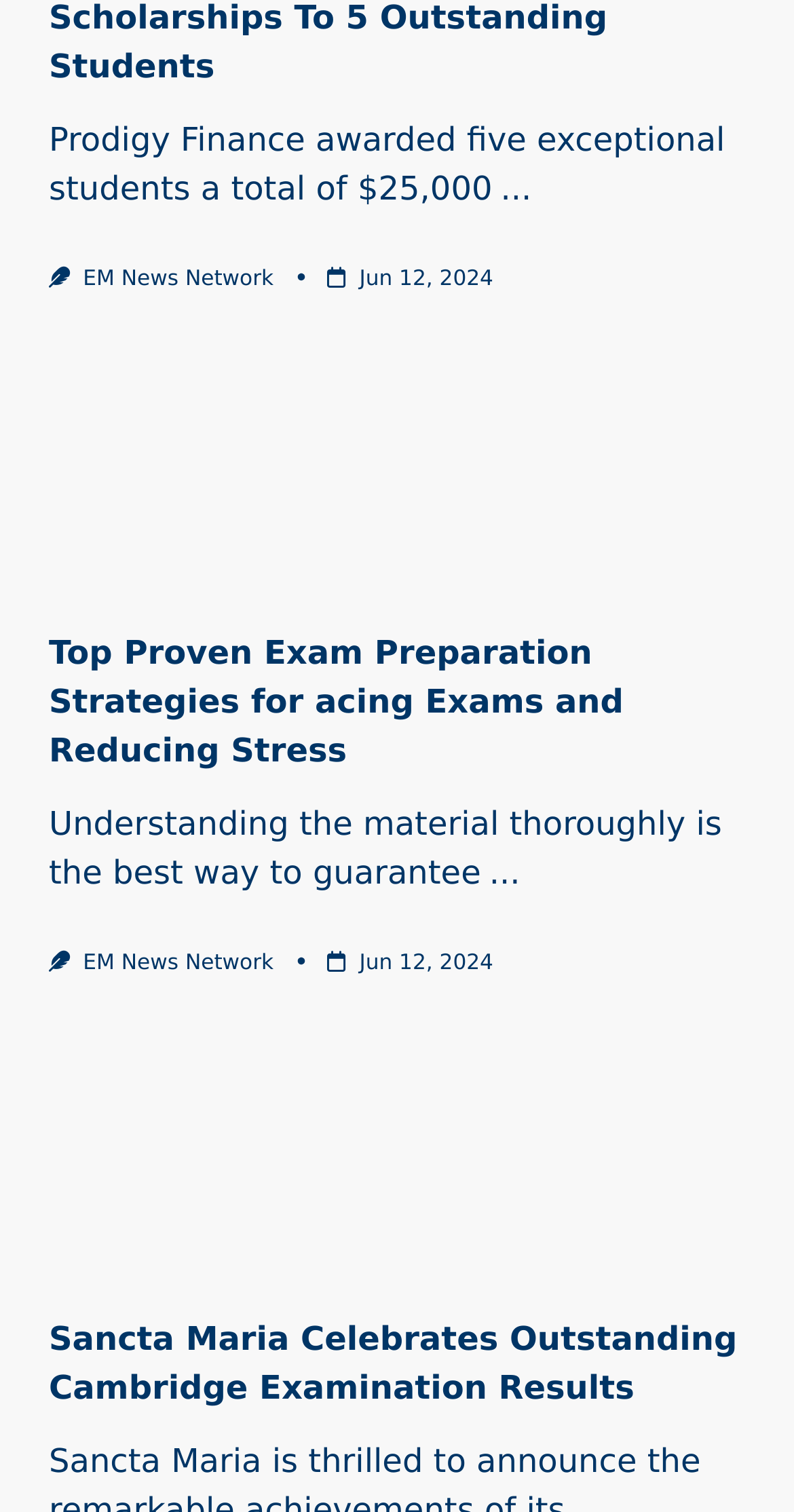Please determine the bounding box coordinates of the element's region to click in order to carry out the following instruction: "Click on HOME". The coordinates should be four float numbers between 0 and 1, i.e., [left, top, right, bottom].

None